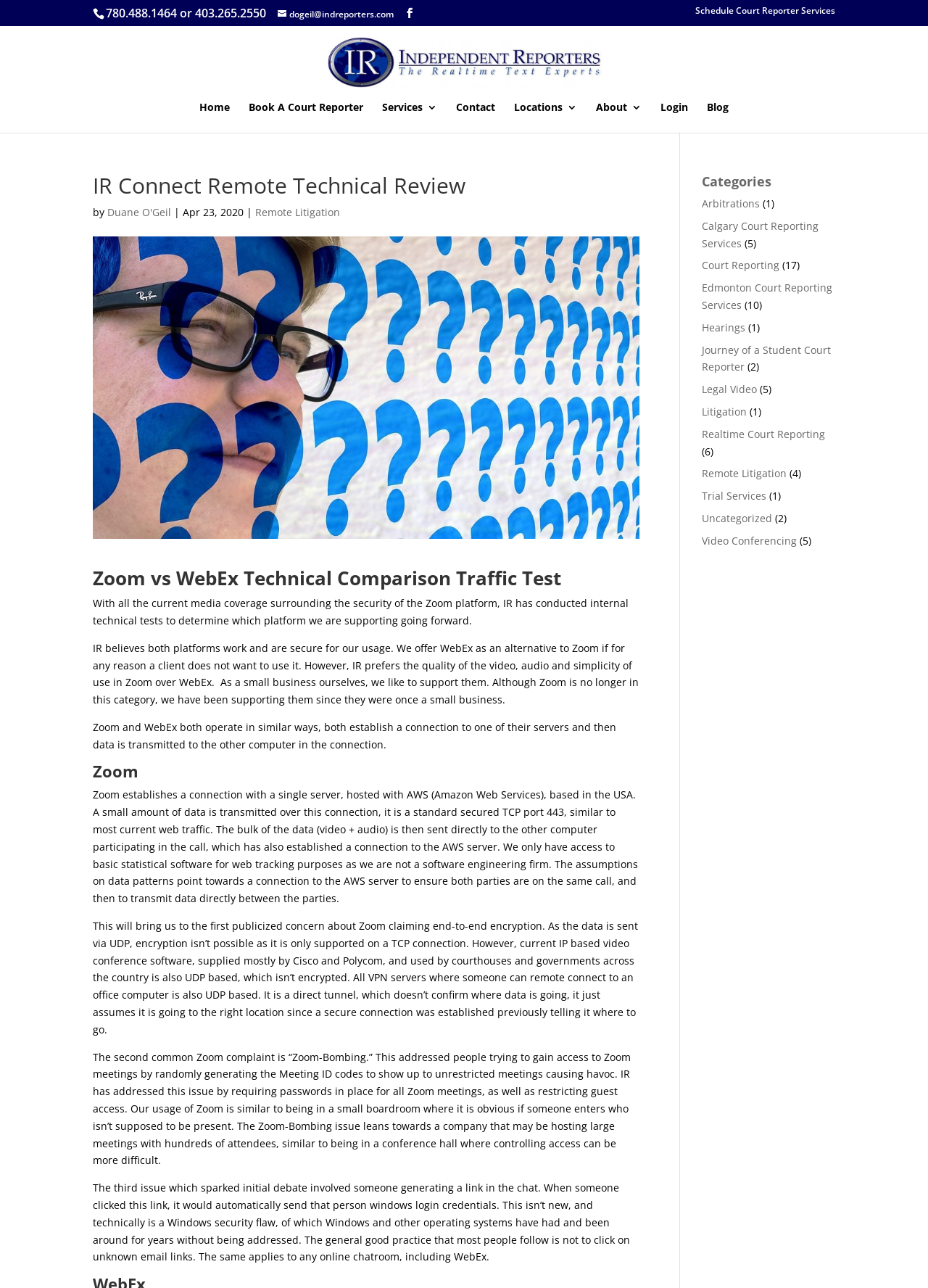For the following element description, predict the bounding box coordinates in the format (top-left x, top-left y, bottom-right x, bottom-right y). All values should be floating point numbers between 0 and 1. Description: alt="Calgary & Edmonton Court Reporters"

[0.353, 0.042, 0.65, 0.053]